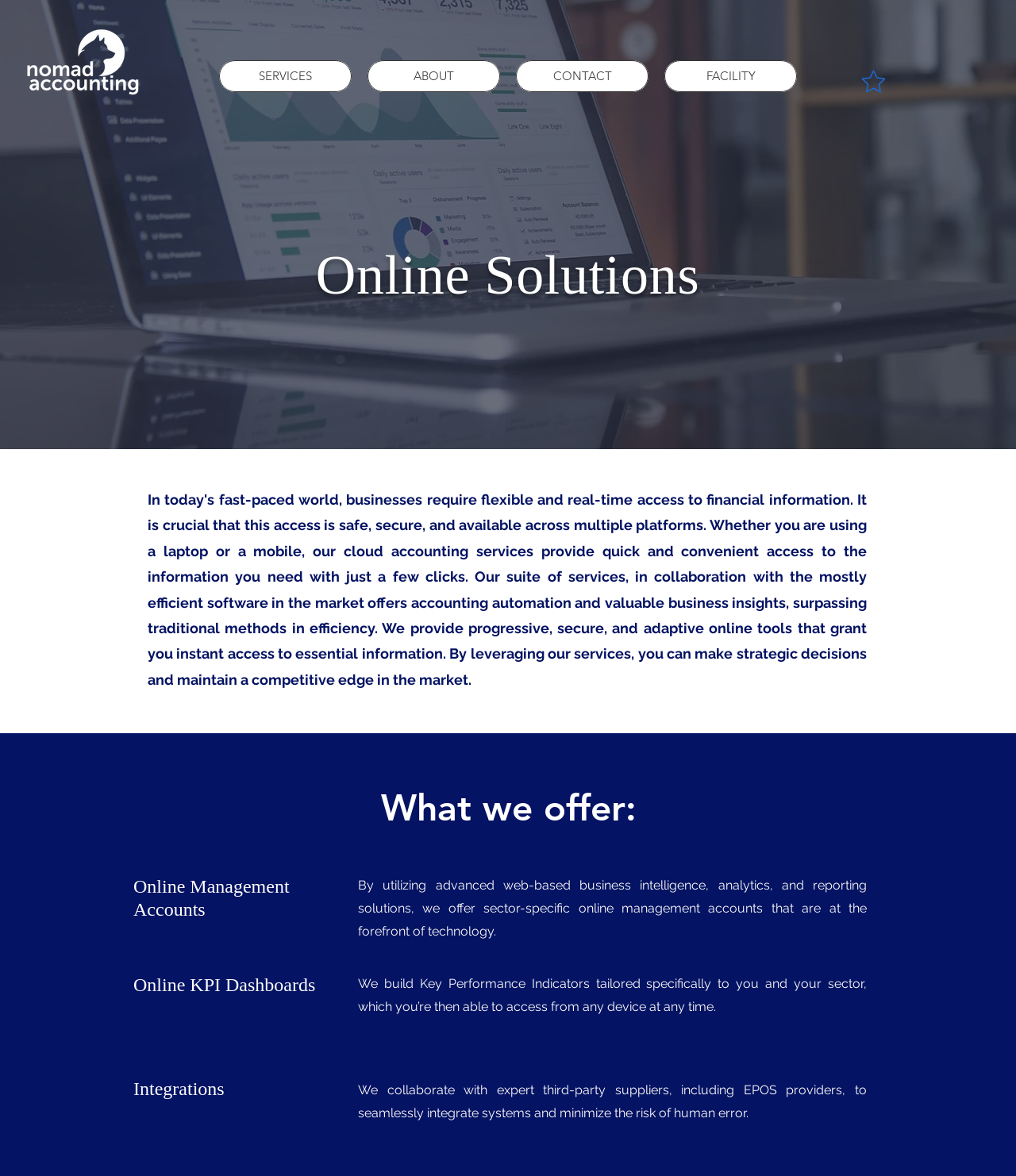Respond with a single word or short phrase to the following question: 
What is the purpose of online KPI dashboards?

Access from any device